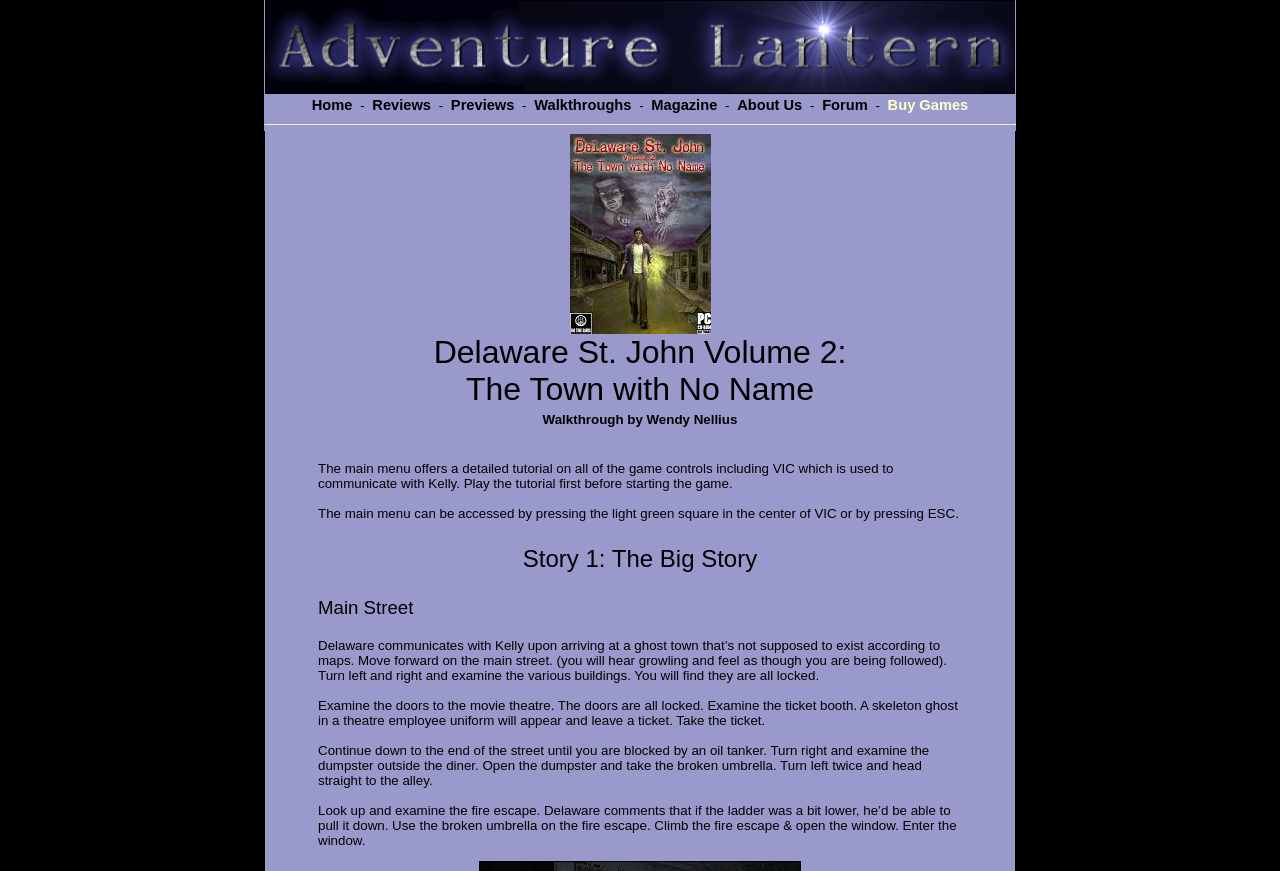What is the object that Delaware finds in the ticket booth? Based on the screenshot, please respond with a single word or phrase.

A ticket